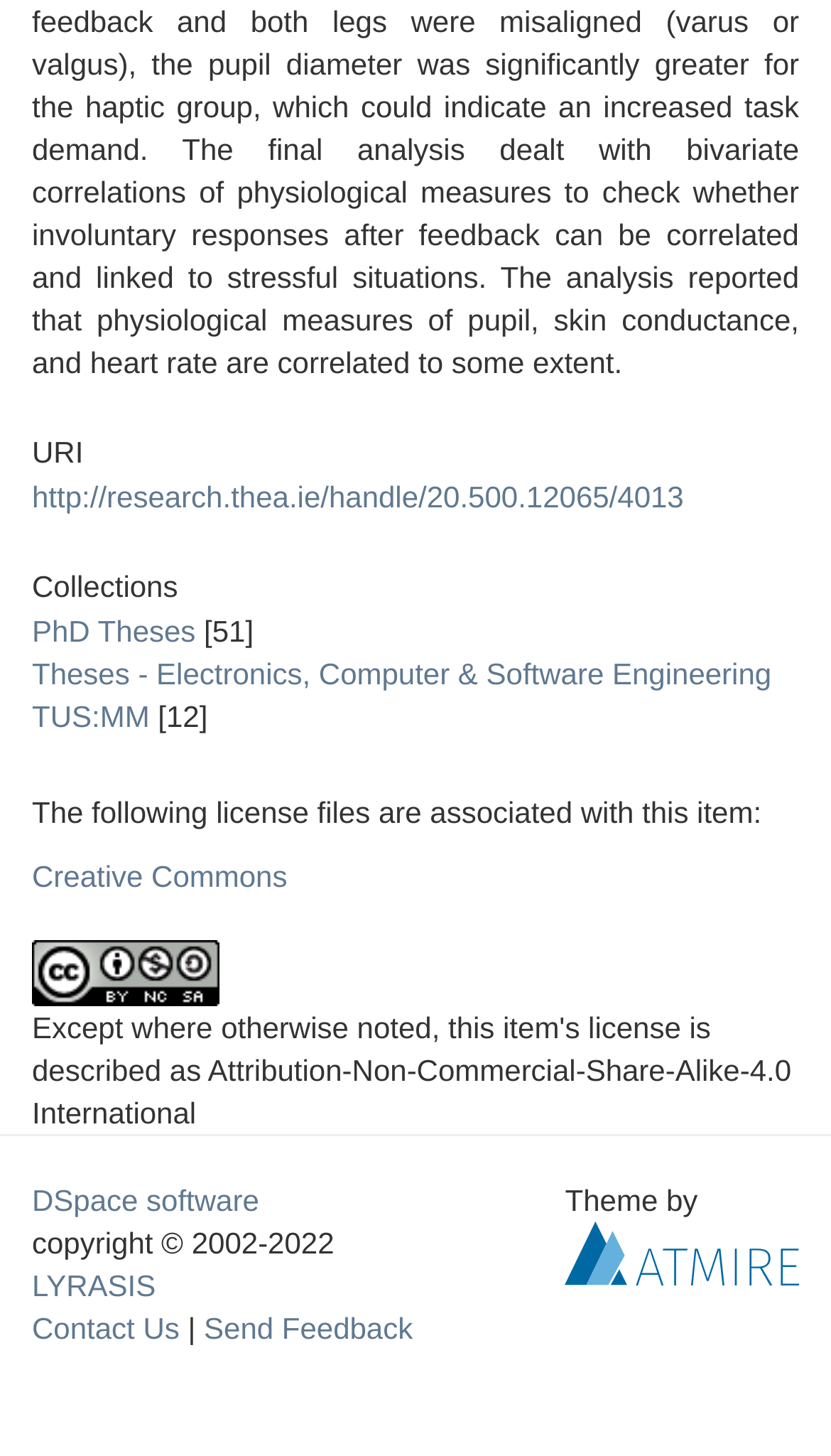Provide the bounding box coordinates of the HTML element this sentence describes: "http://research.thea.ie/handle/20.500.12065/4013".

[0.038, 0.329, 0.823, 0.353]